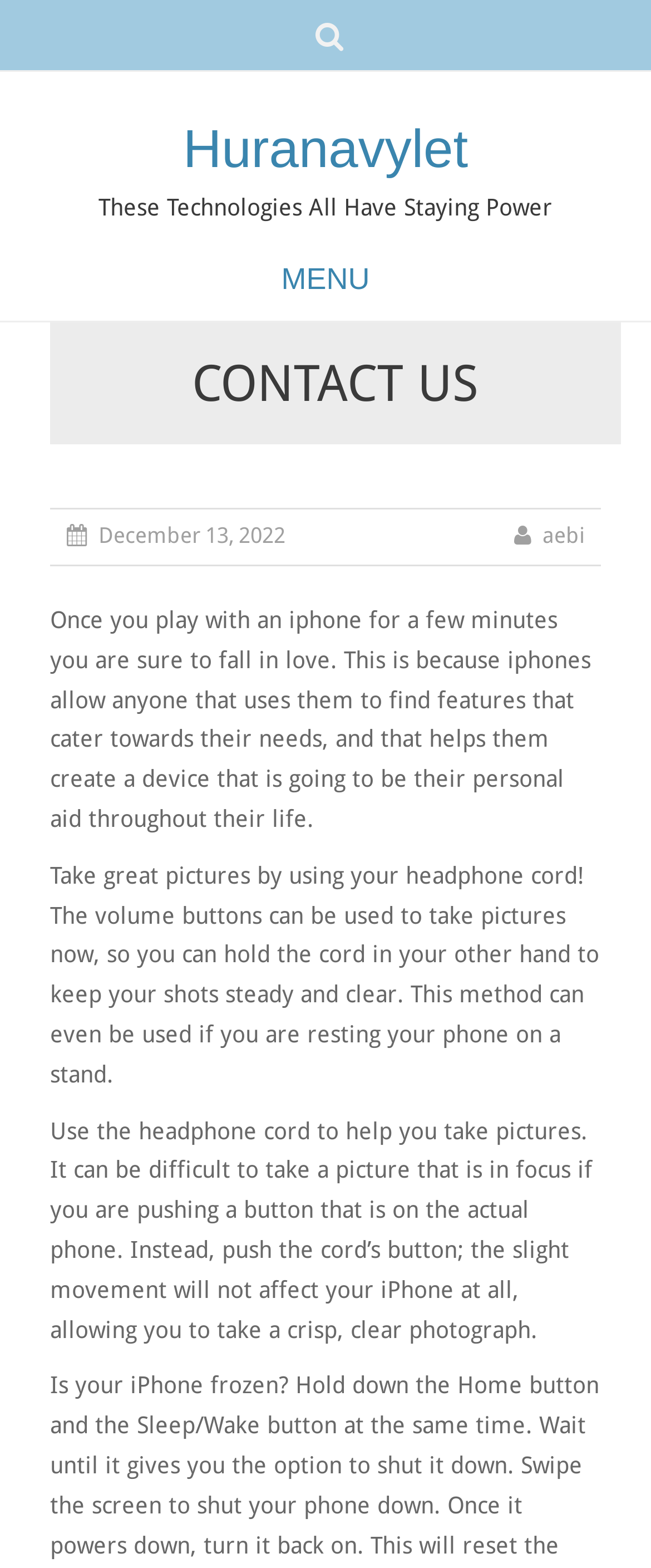What can iPhones cater to?
Please provide a comprehensive answer based on the information in the image.

iPhones can cater to a user's needs by providing features that are personalized to their individual requirements, making the device a personal aid throughout their life.